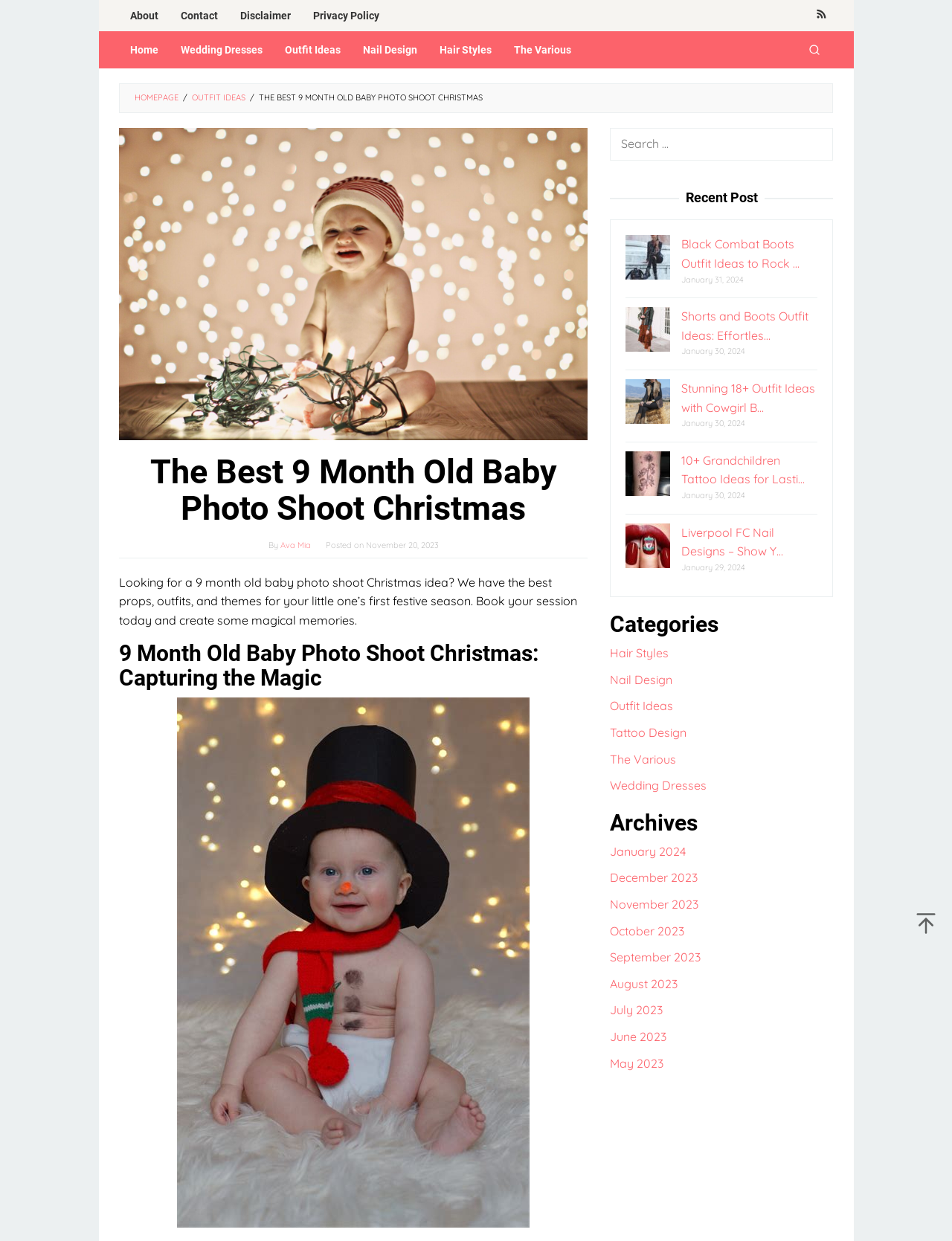Highlight the bounding box coordinates of the element that should be clicked to carry out the following instruction: "Search for something". The coordinates must be given as four float numbers ranging from 0 to 1, i.e., [left, top, right, bottom].

[0.641, 0.103, 0.875, 0.129]